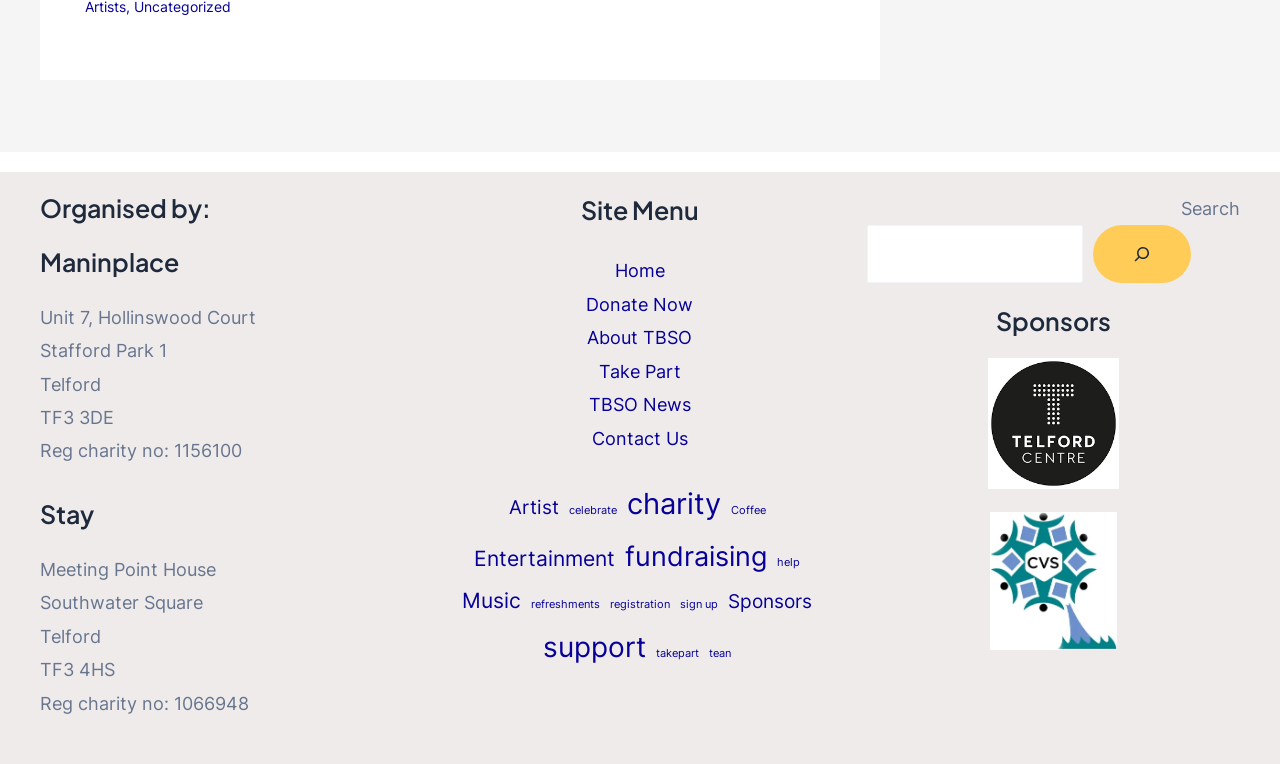Provide a short answer using a single word or phrase for the following question: 
What is the address of Meeting Point House?

Southwater Square, Telford, TF3 4HS